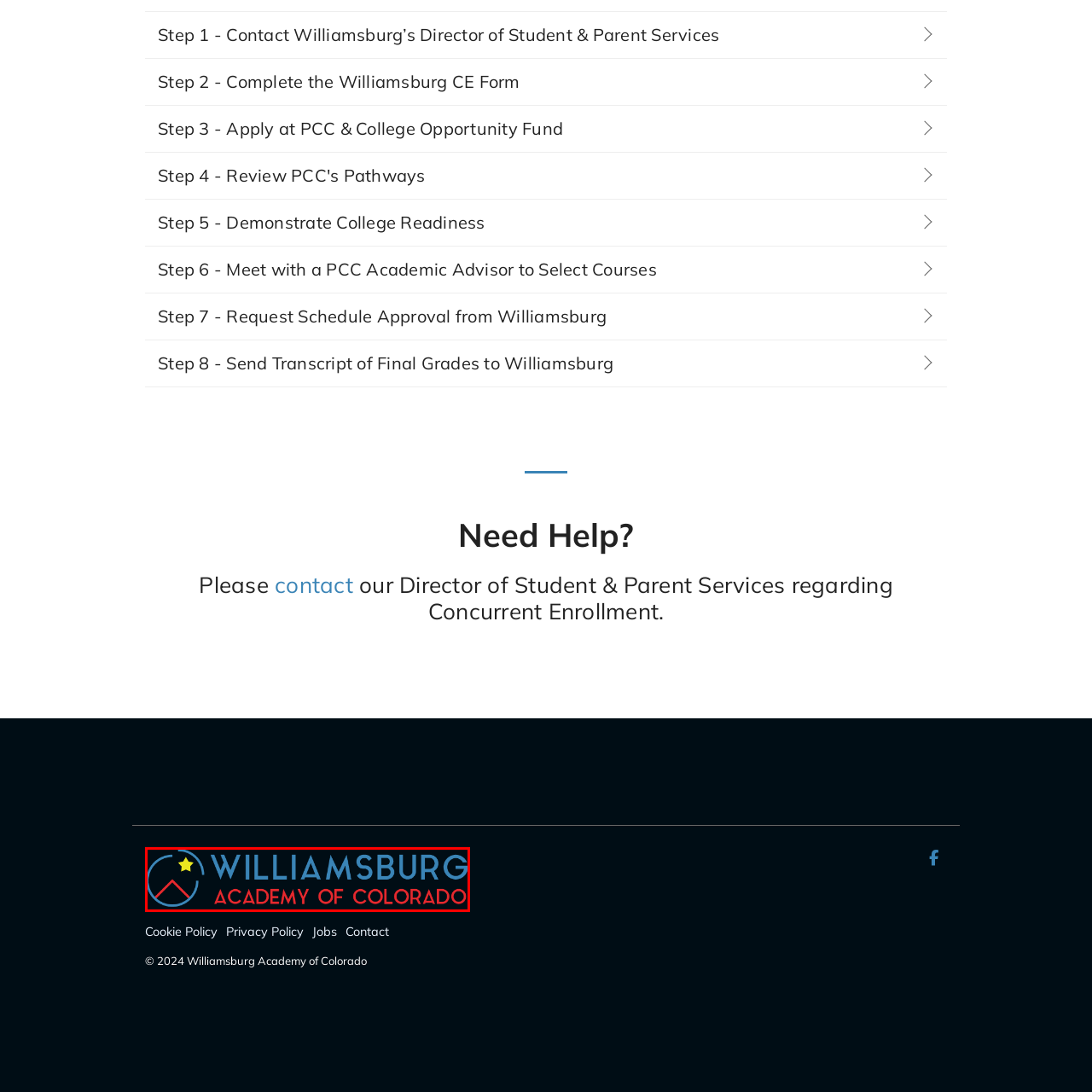Offer a detailed explanation of the elements found within the defined red outline.

The image features the logo of the Williamsburg Academy of Colorado, showcasing its distinctive design elements. The logo includes the word "WILLIAMSBURG" prominently displayed in a bold blue font, which conveys a sense of academic strength and tradition. Below, "academy of colorado" is rendered in a vibrant red font, adding a contrasting touch that signifies energy and passion for education. Accompanying the text are graphic elements: a star and a stylized mountain silhouette, which symbolize aspiration, achievement, and the beautiful Colorado landscape. This logo represents the academy's commitment to fostering a supportive and enriching educational environment for its students, emphasizing its role within the community.